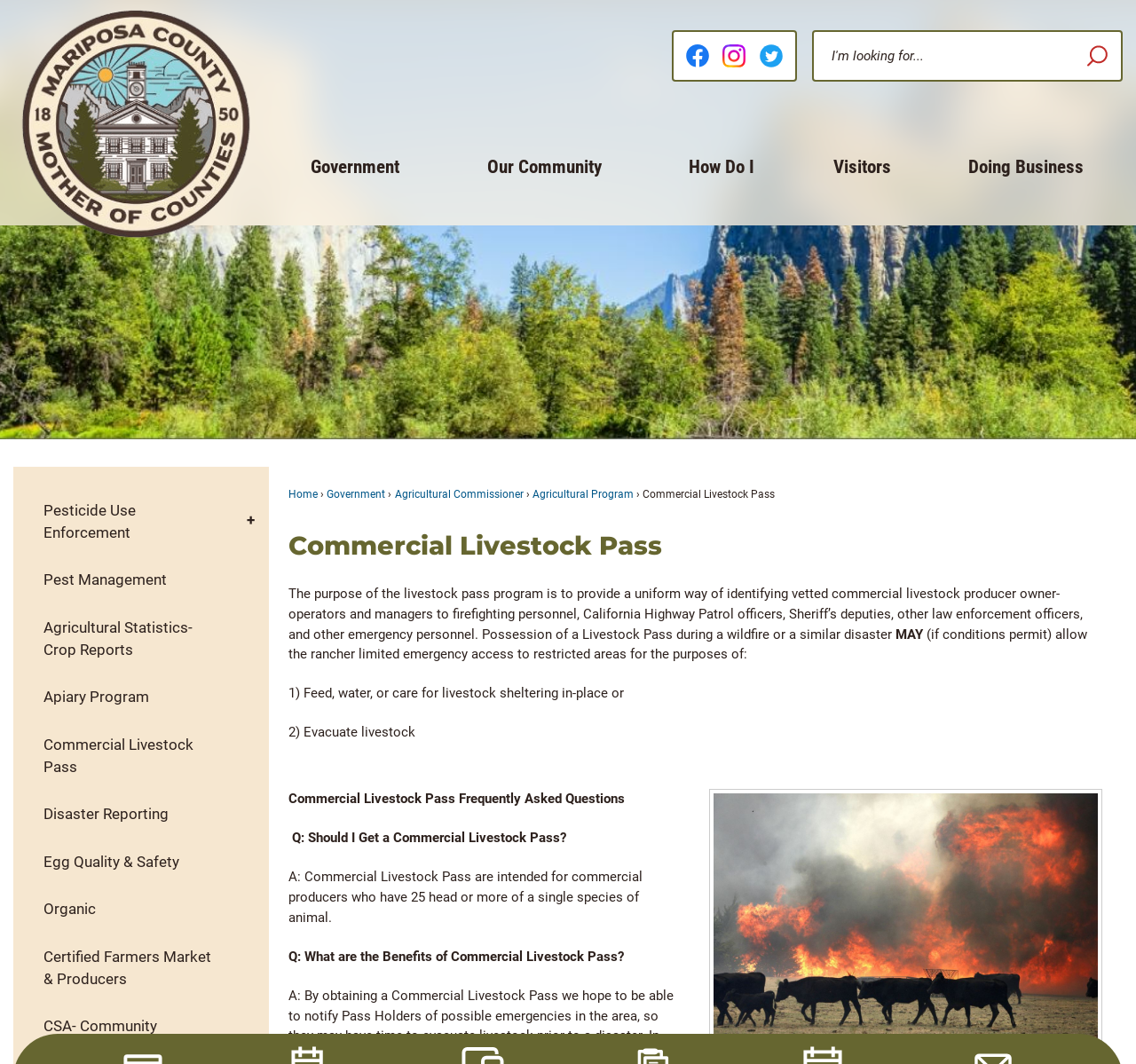Please give a one-word or short phrase response to the following question: 
What is the purpose of the Commercial Livestock Pass program?

Identify vetted commercial livestock producers